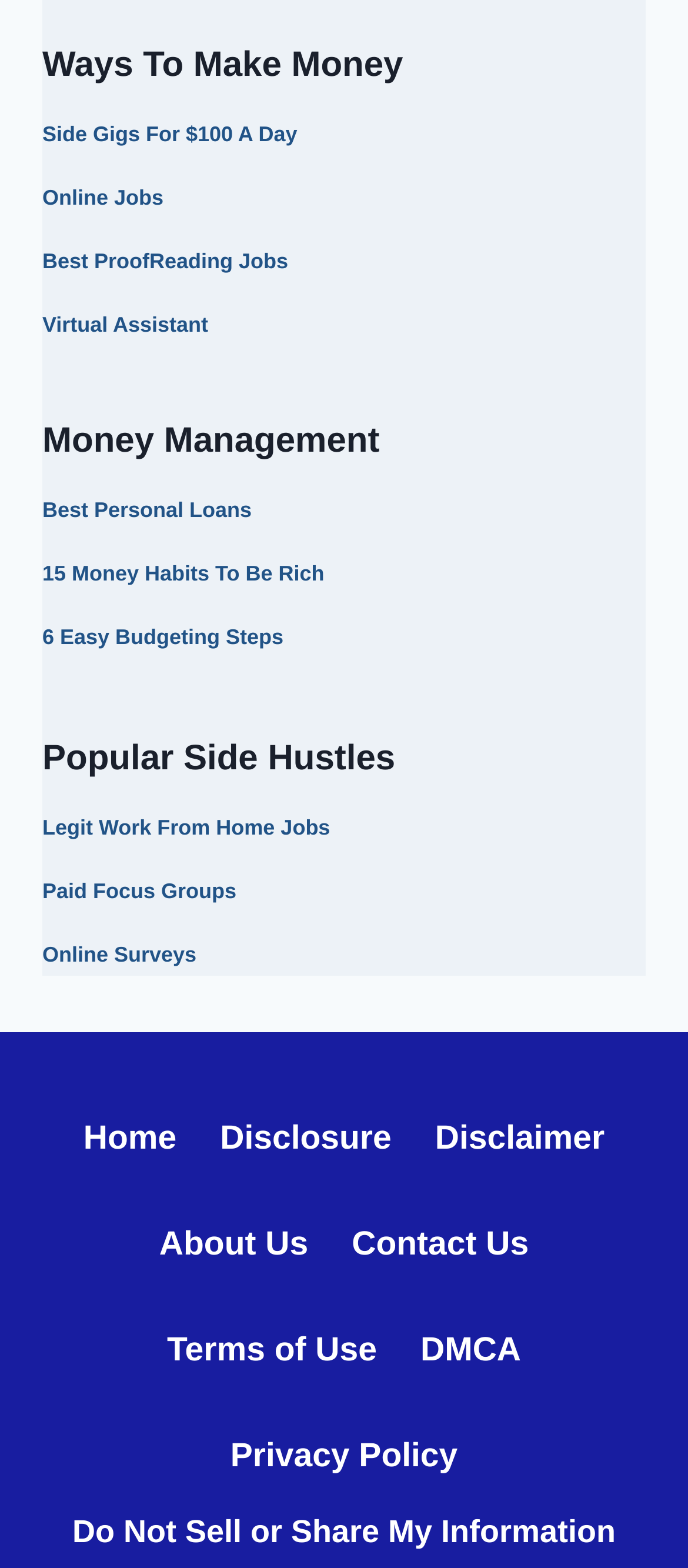What is the title of the last heading on the webpage?
Please describe in detail the information shown in the image to answer the question.

The last heading on the webpage is 'Do Not Sell or Share My Information', which is located at the bottom of the webpage.